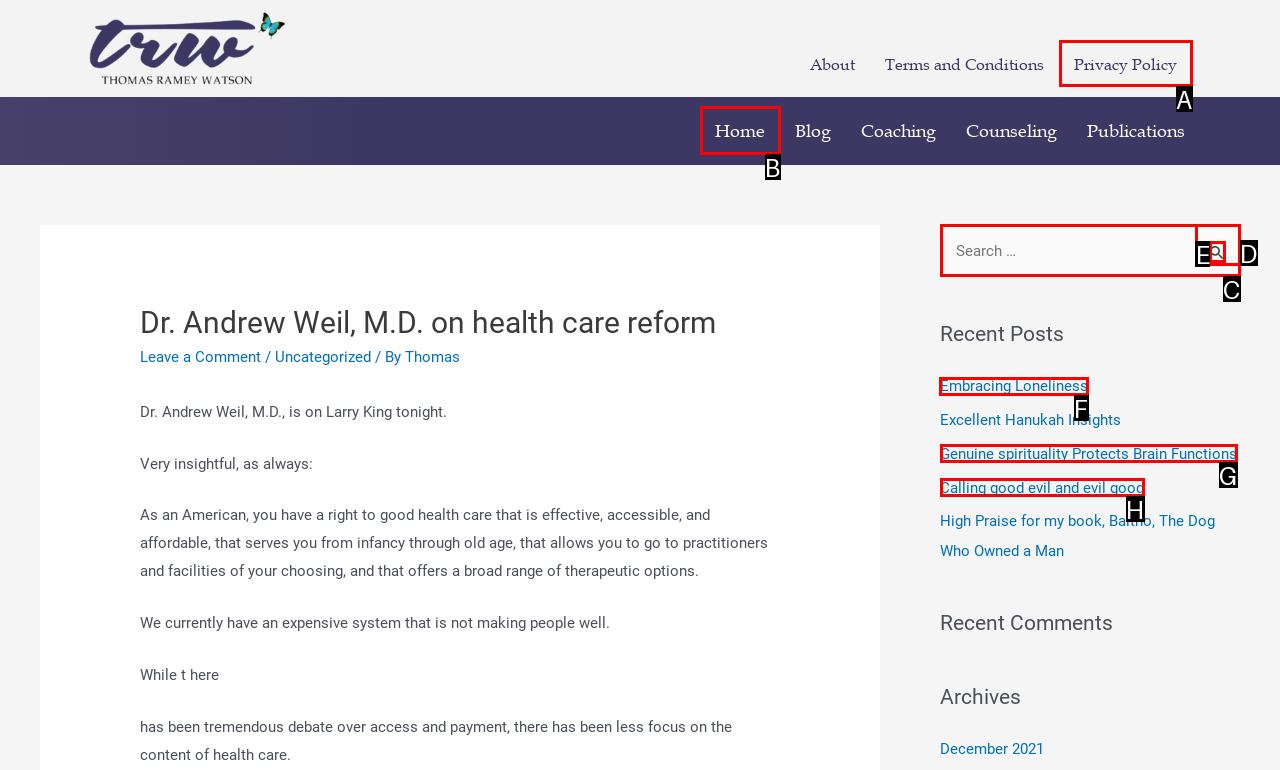Indicate the UI element to click to perform the task: View recent posts. Reply with the letter corresponding to the chosen element.

F